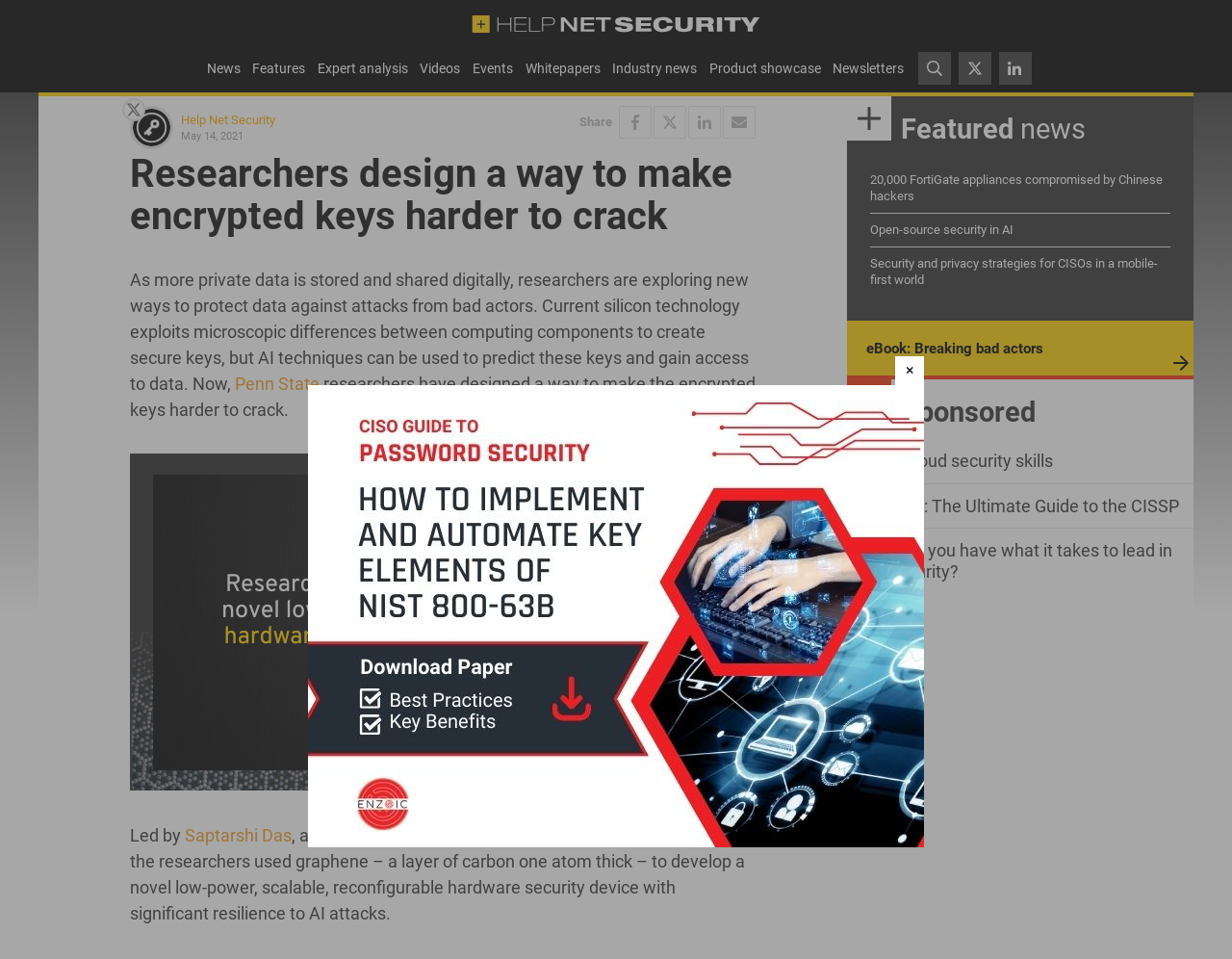What is the topic of the main article?
Answer briefly with a single word or phrase based on the image.

encrypted keys